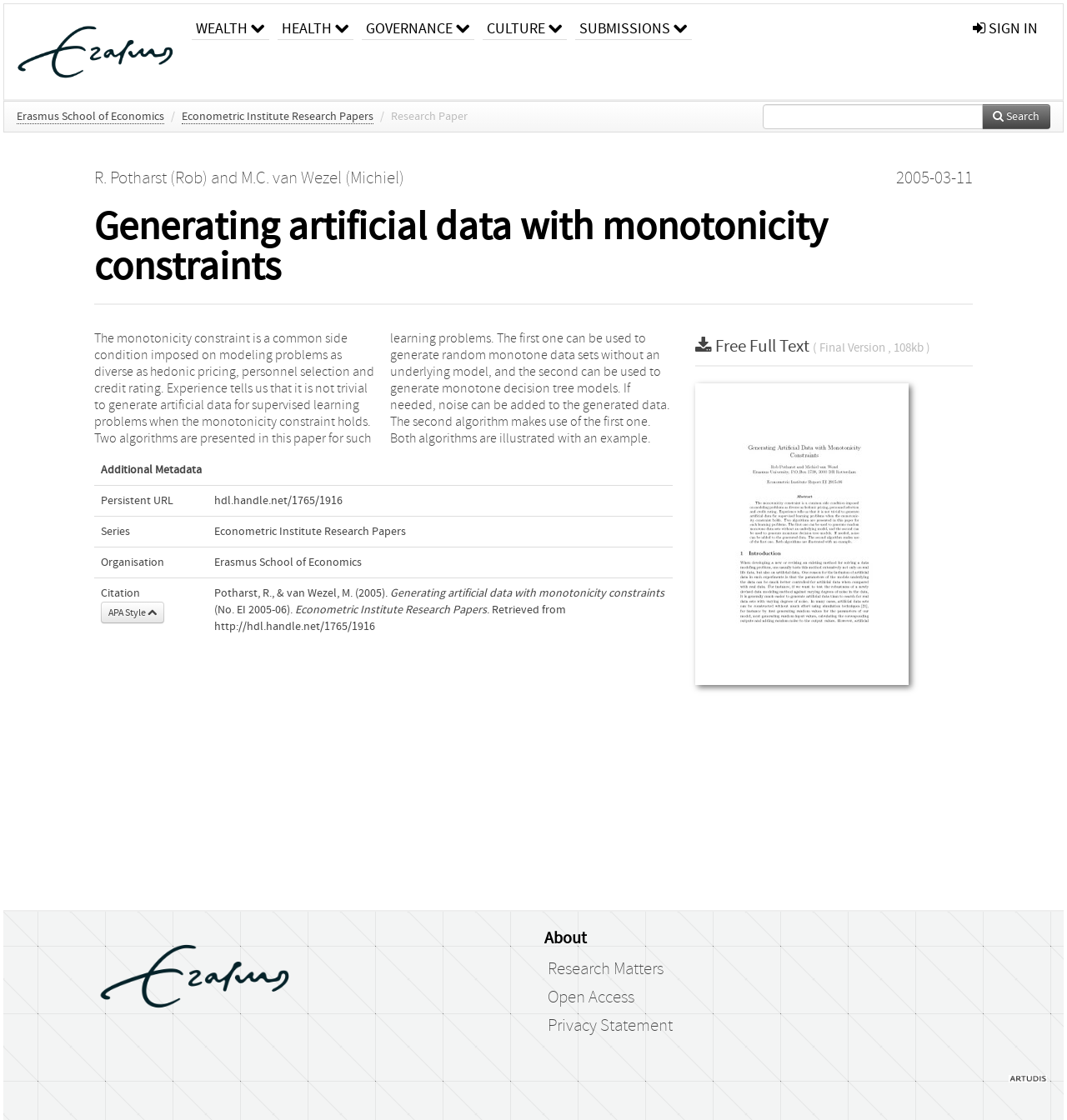Please determine the bounding box coordinates, formatted as (top-left x, top-left y, bottom-right x, bottom-right y), with all values as floating point numbers between 0 and 1. Identify the bounding box of the region described as: M.C. van Wezel (Michiel)

[0.226, 0.15, 0.379, 0.168]